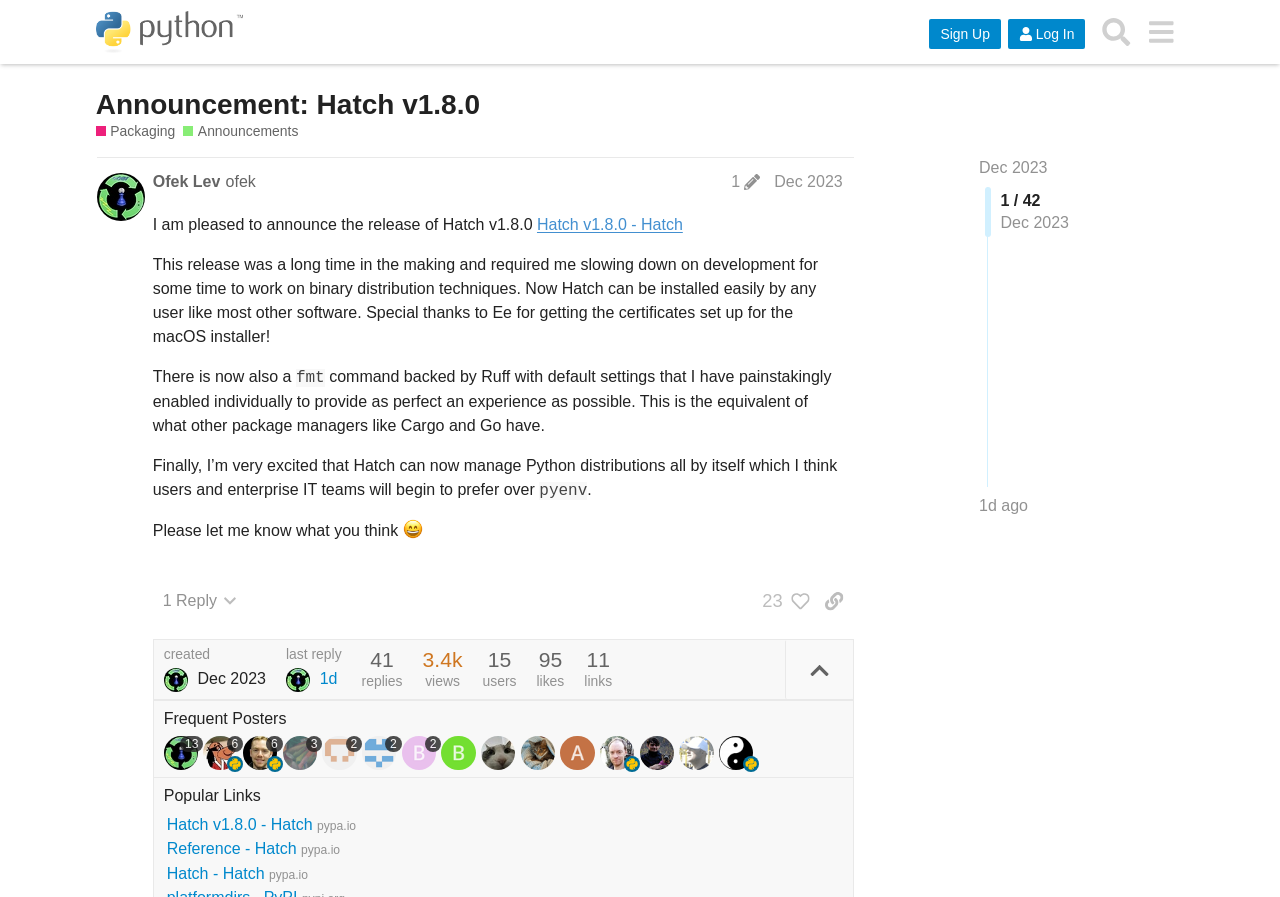Offer an in-depth caption of the entire webpage.

This webpage is an announcement page for Hatch v1.8.0, a Python packaging tool. At the top, there is a header section with links to "Discussions on Python.org" and buttons for "Sign Up", "Log In", "Search", and a menu button. Below the header, there is a heading that reads "Announcement: Hatch v1.8.0" with links to "Packaging" and "Announcements".

The main content of the page is a post by Ofek Lev, which starts with a heading that includes the author's name and a link to edit the post's history. The post announces the release of Hatch v1.8.0 and explains the new features, including easy installation and a new command backed by Ruff. The post also mentions that Hatch can now manage Python distributions on its own, which is expected to be preferred by users and enterprise IT teams.

Below the post, there are buttons to view replies, like the post, and copy a link to the post. There is also information about the post, including the number of replies, views, users, likes, and links. On the right side of the page, there is a section titled "Frequent Posters" with links to users who have posted frequently.

Throughout the page, there are various images, including icons for links and buttons, as well as a smiley face image in the post. The overall layout is organized, with clear headings and concise text.